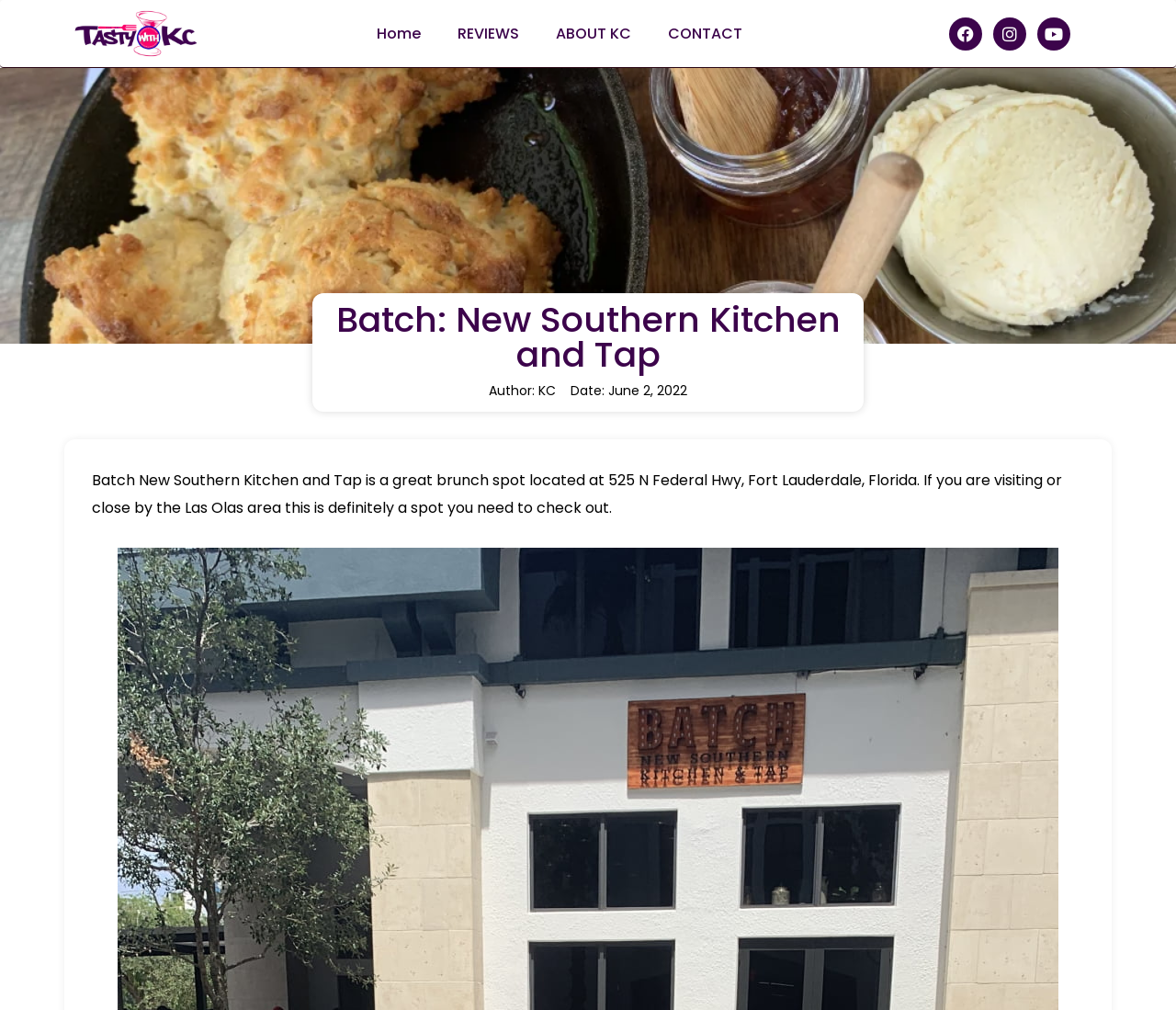When was the article published?
Please ensure your answer is as detailed and informative as possible.

I found the publication date of the article by reading the static text element on the webpage, which says 'Date: June 2, 2022'.